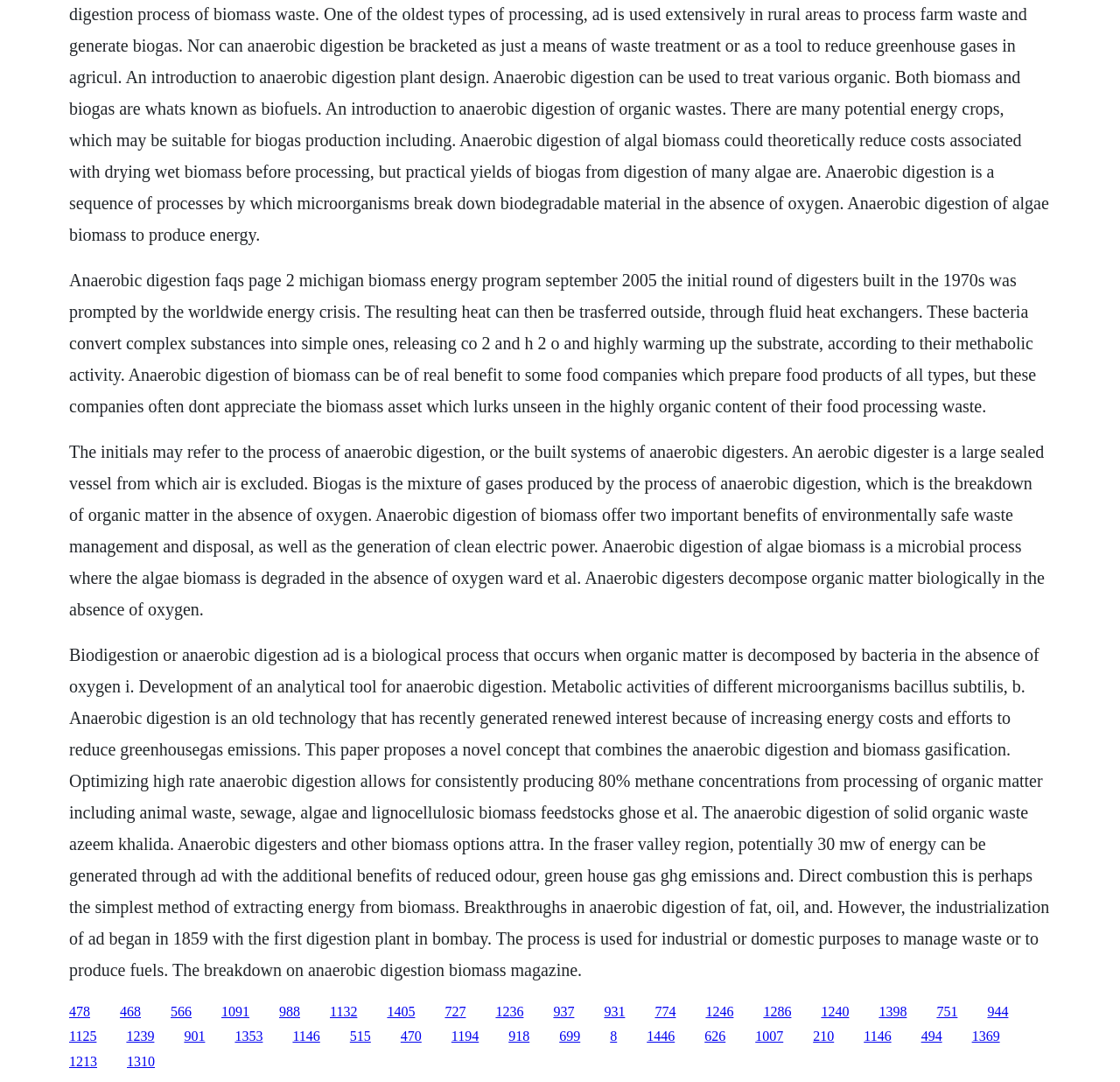Please answer the following question using a single word or phrase: 
What is biogas?

Mixture of gases